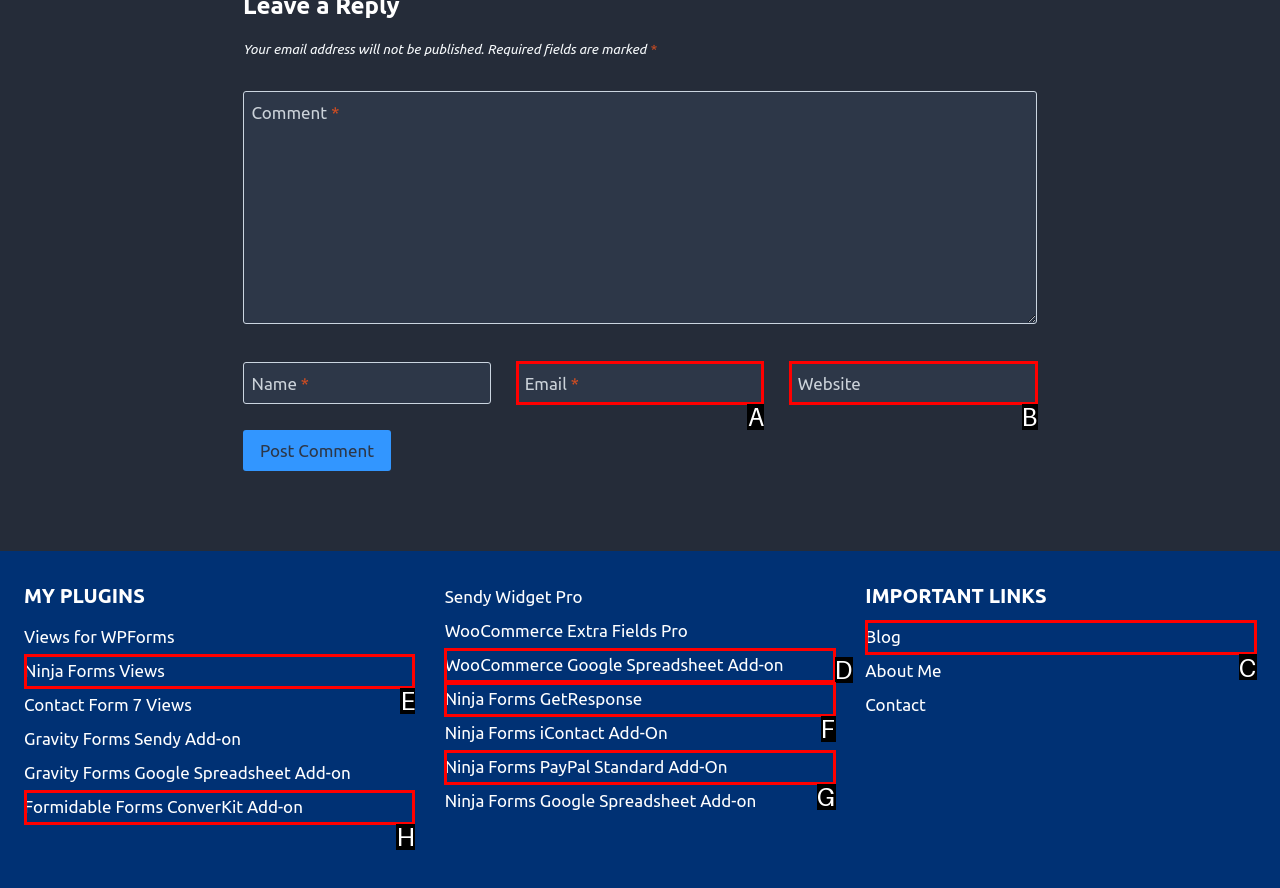Determine the option that best fits the description: Ninja Forms GetResponse
Reply with the letter of the correct option directly.

F